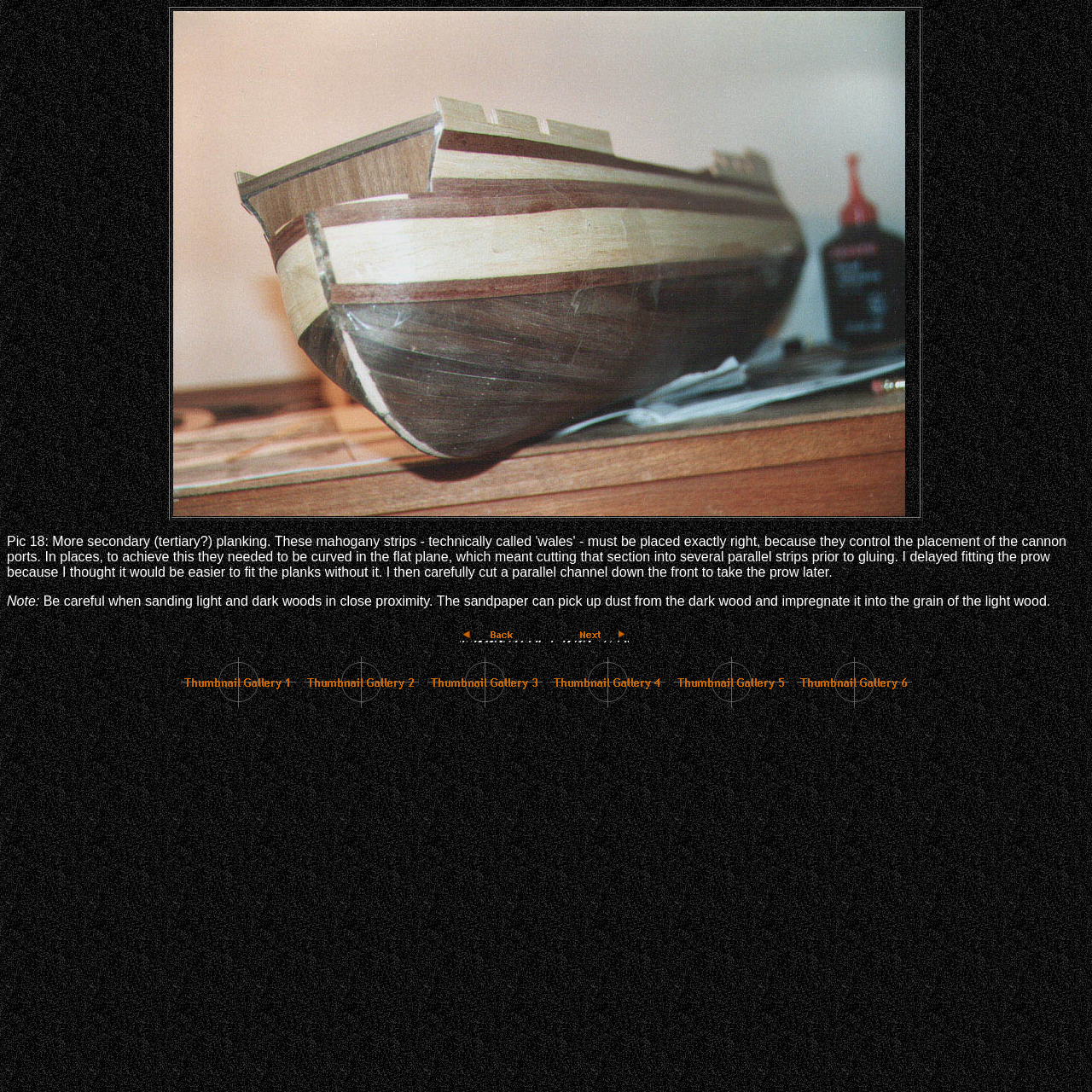Please specify the bounding box coordinates of the clickable region to carry out the following instruction: "view thumbnail gallery 2". The coordinates should be four float numbers between 0 and 1, in the format [left, top, right, bottom].

[0.276, 0.614, 0.385, 0.627]